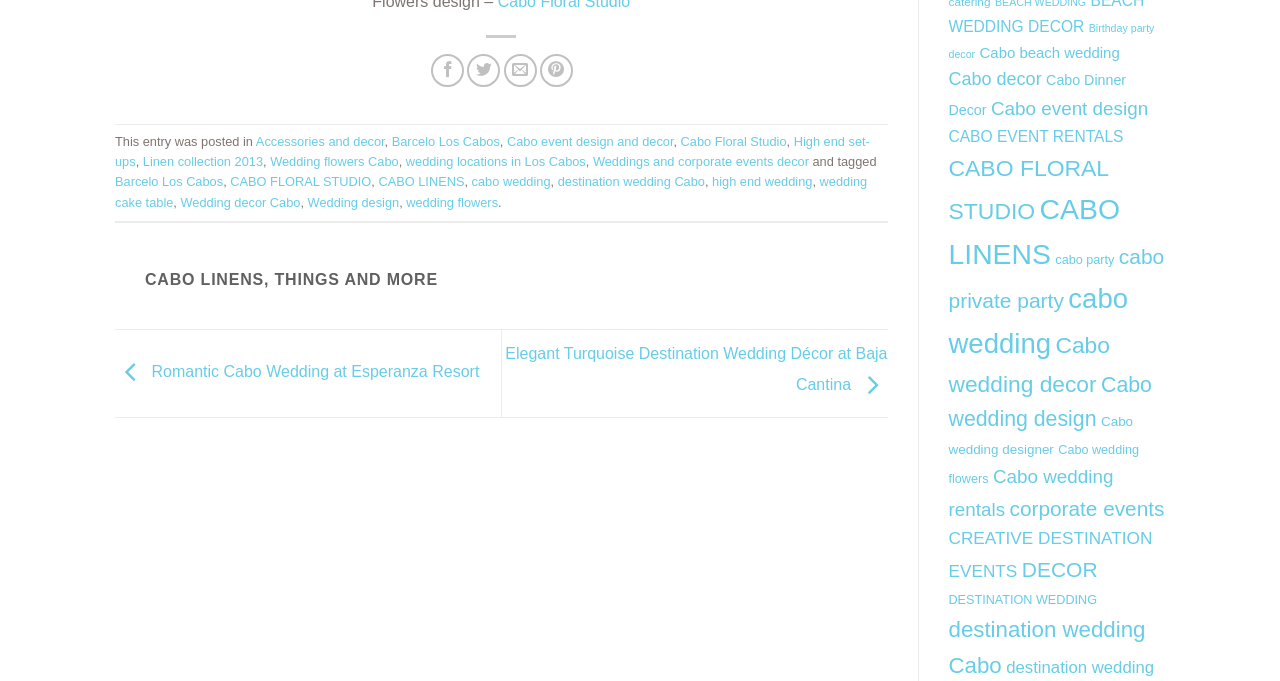Locate the bounding box of the UI element based on this description: "<img src="/wp-content/uploads/2016/05/BigBloomlogoresiz.png">". Provide four float numbers between 0 and 1 as [left, top, right, bottom].

None